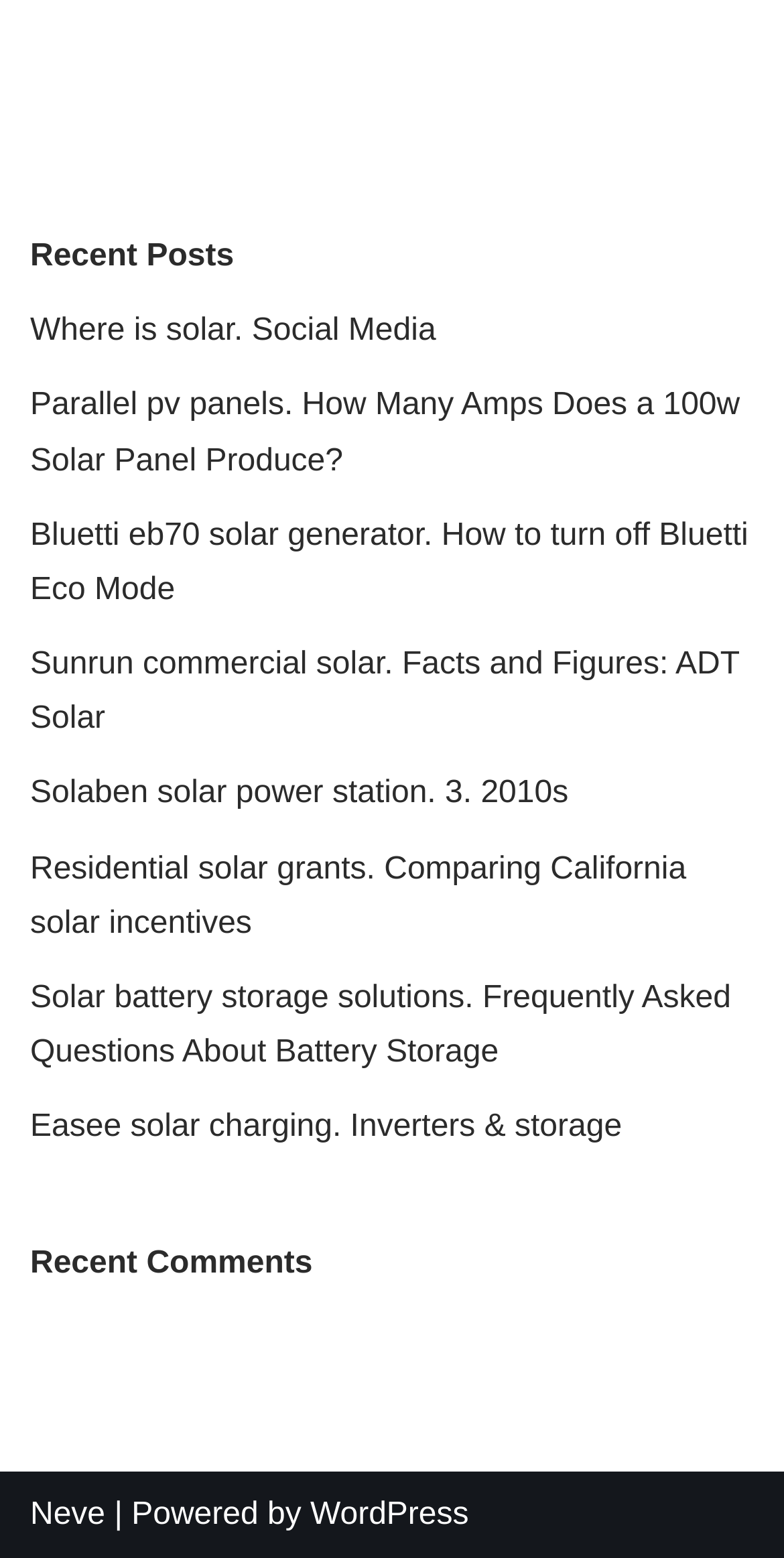Please determine the bounding box coordinates of the element to click on in order to accomplish the following task: "Check recent comments". Ensure the coordinates are four float numbers ranging from 0 to 1, i.e., [left, top, right, bottom].

[0.038, 0.799, 0.399, 0.821]